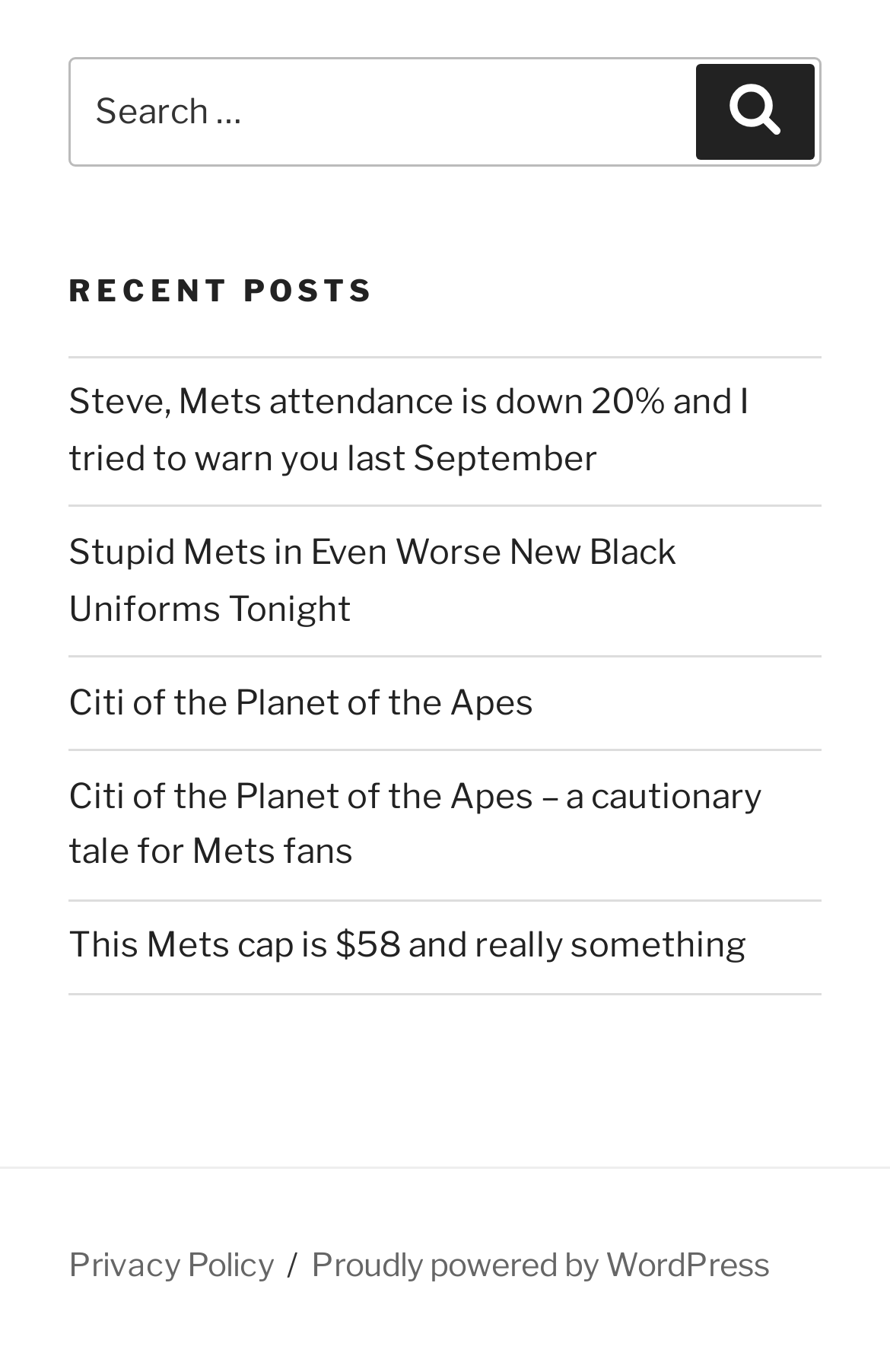Give a one-word or one-phrase response to the question: 
What is the last recent post about?

Mets cap